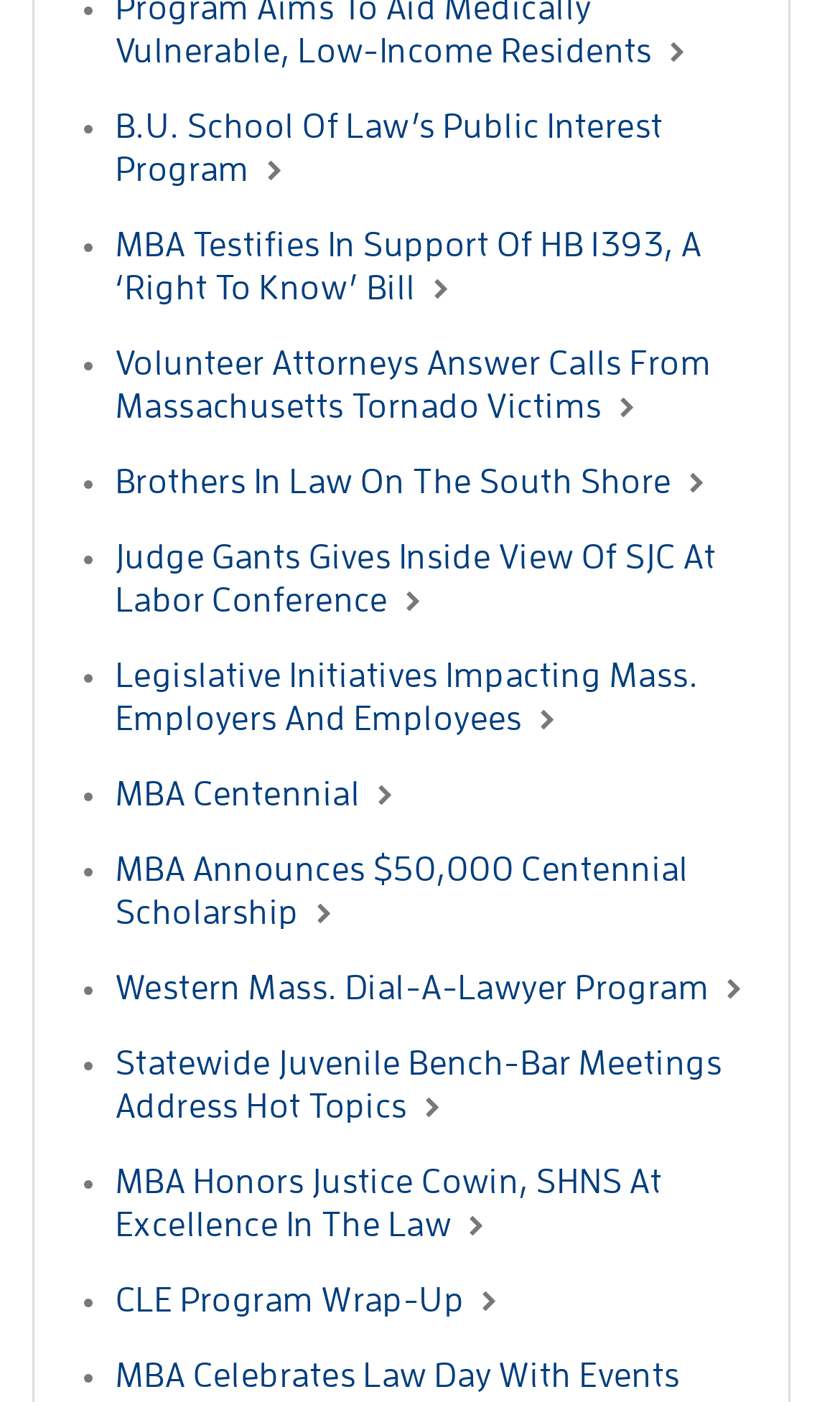Indicate the bounding box coordinates of the element that must be clicked to execute the instruction: "Explore Western Mass. Dial-A-Lawyer Program". The coordinates should be given as four float numbers between 0 and 1, i.e., [left, top, right, bottom].

[0.137, 0.692, 0.845, 0.717]